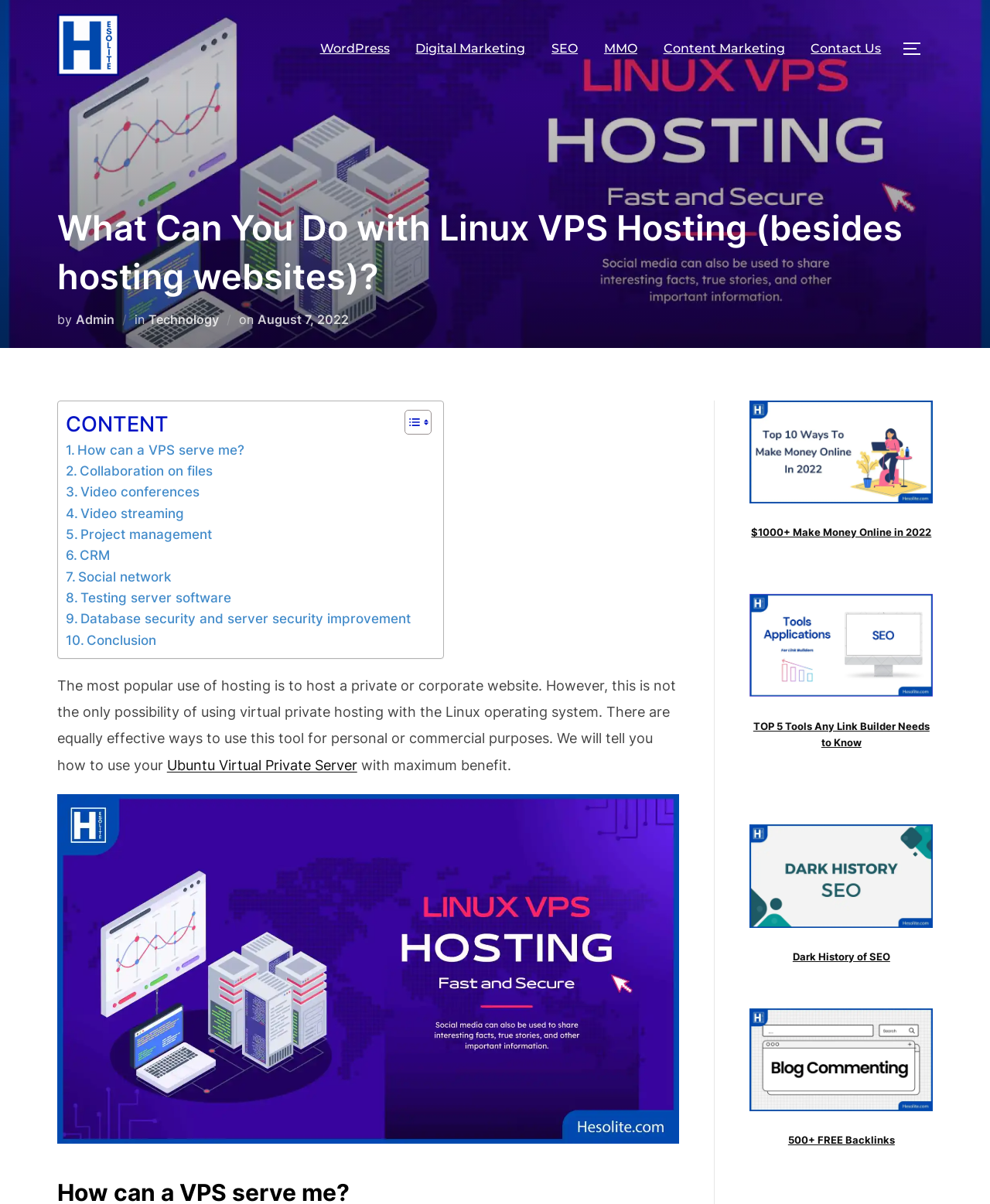Identify the bounding box coordinates of the clickable region to carry out the given instruction: "Click on the Hesolite link".

[0.058, 0.012, 0.12, 0.07]